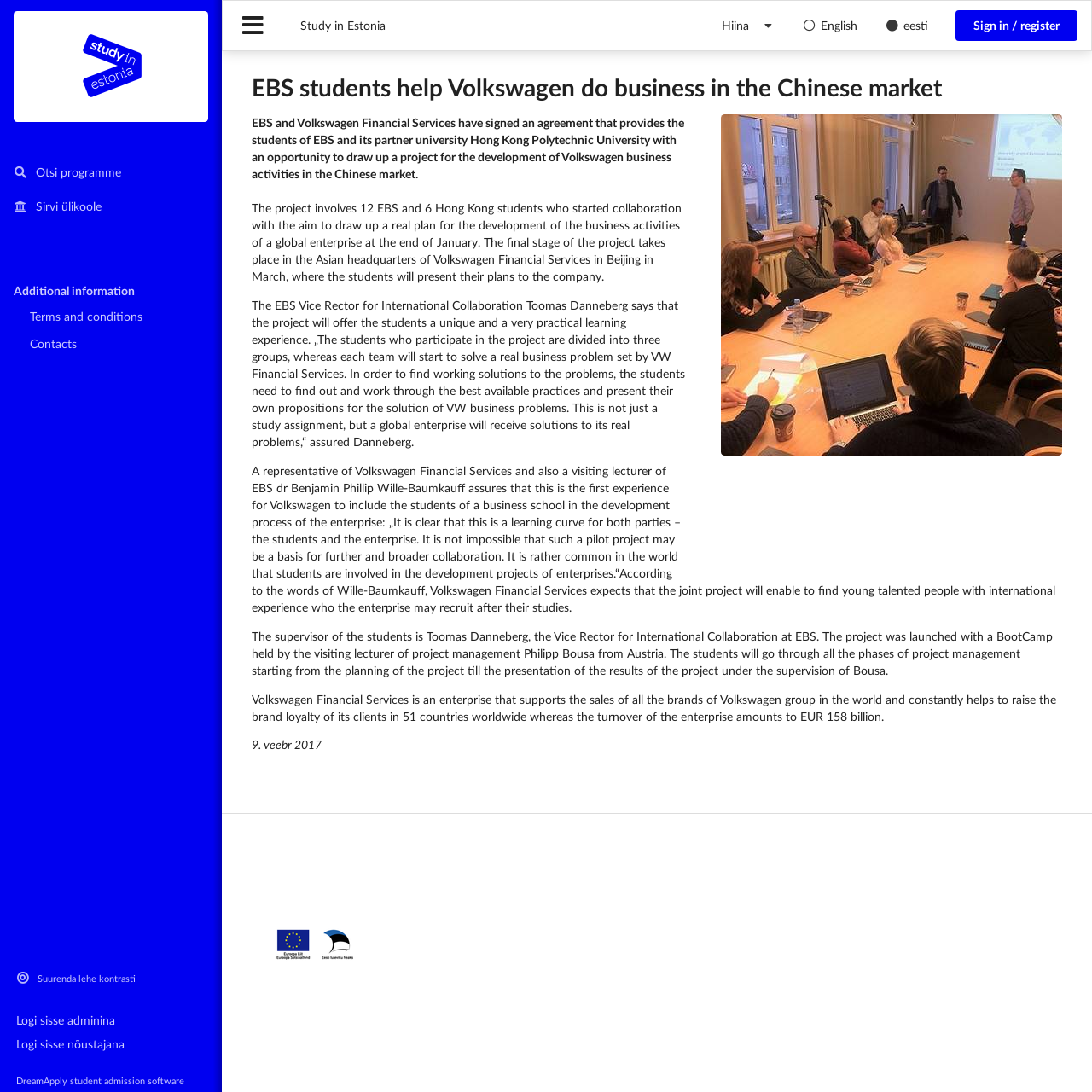Please identify the bounding box coordinates of the clickable area that will fulfill the following instruction: "Increase page contrast". The coordinates should be in the format of four float numbers between 0 and 1, i.e., [left, top, right, bottom].

[0.0, 0.884, 0.203, 0.906]